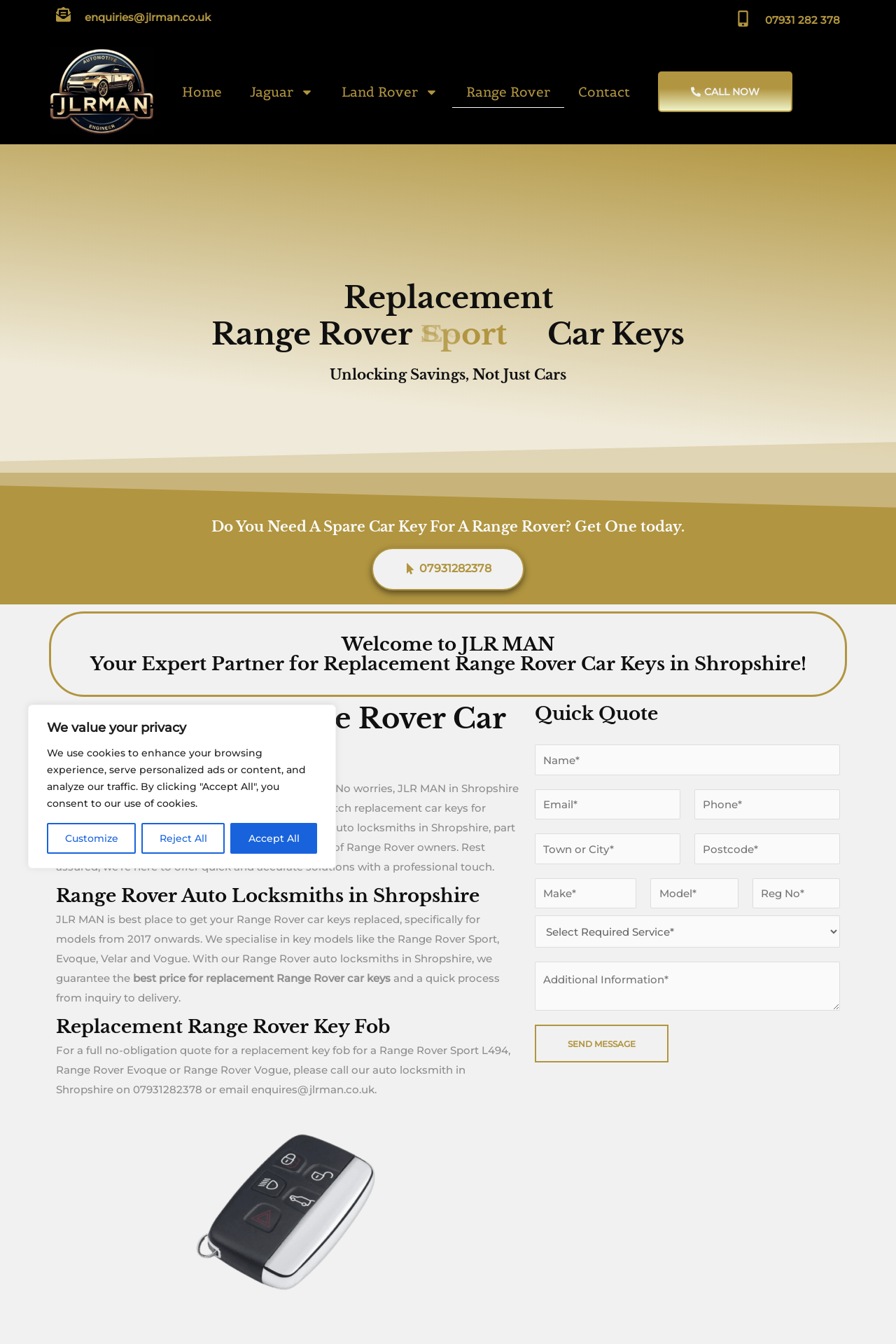Find and indicate the bounding box coordinates of the region you should select to follow the given instruction: "Get a quote for a replacement key fob".

[0.597, 0.762, 0.746, 0.79]